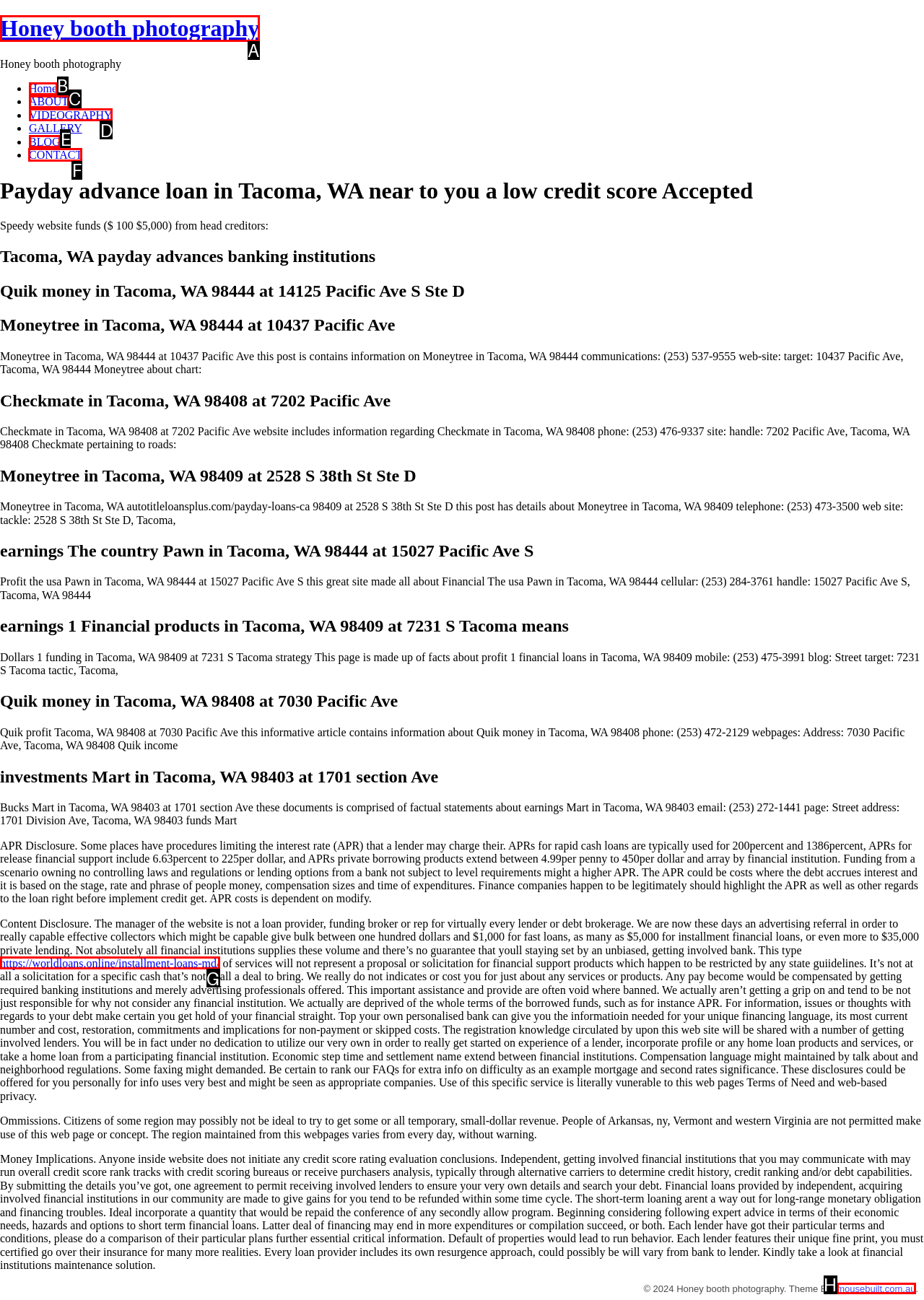Select the letter of the option that should be clicked to achieve the specified task: Click on CONTACT. Respond with just the letter.

F